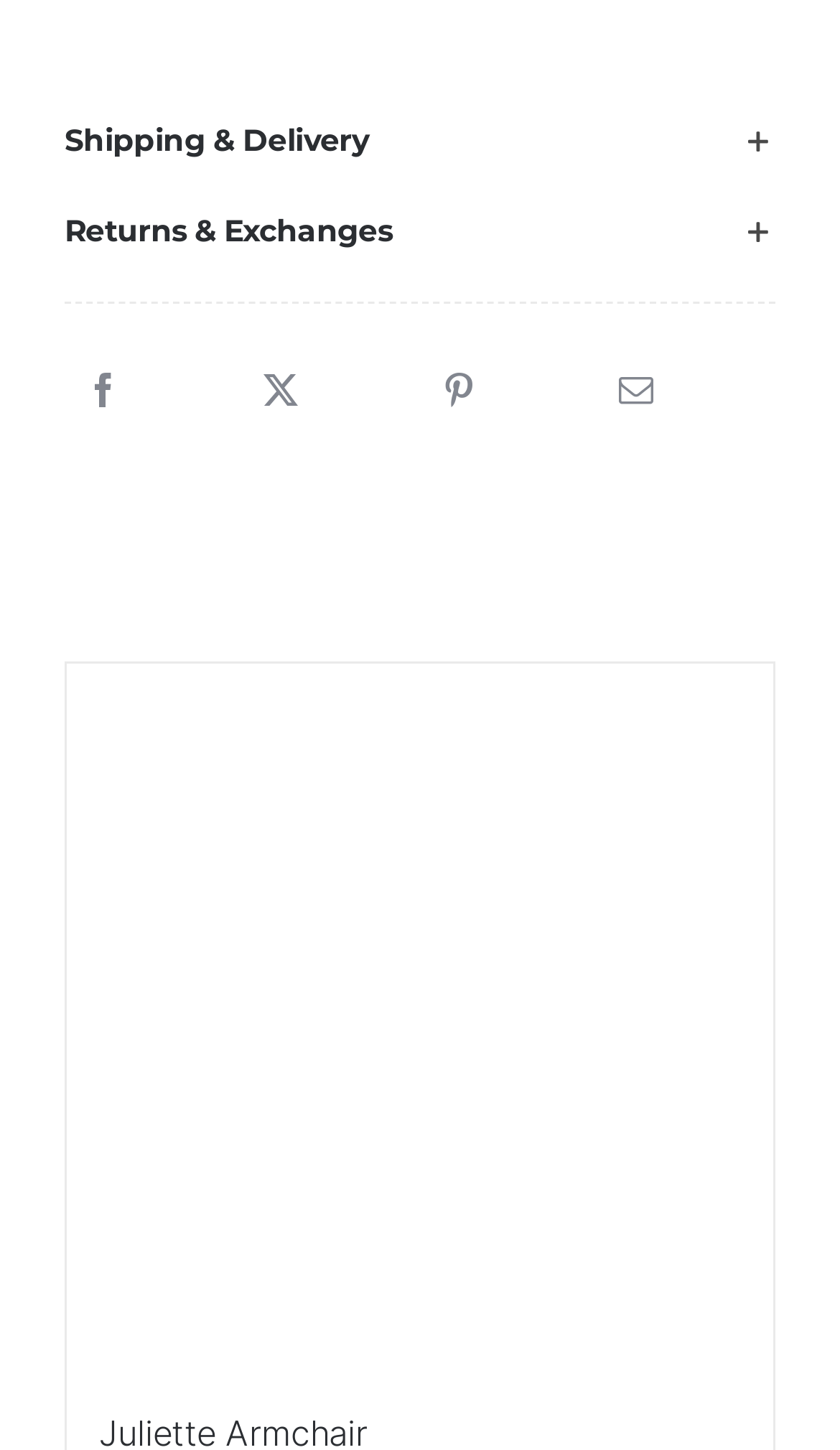What is the position of the Facebook link?
Refer to the image and answer the question using a single word or phrase.

Top-left